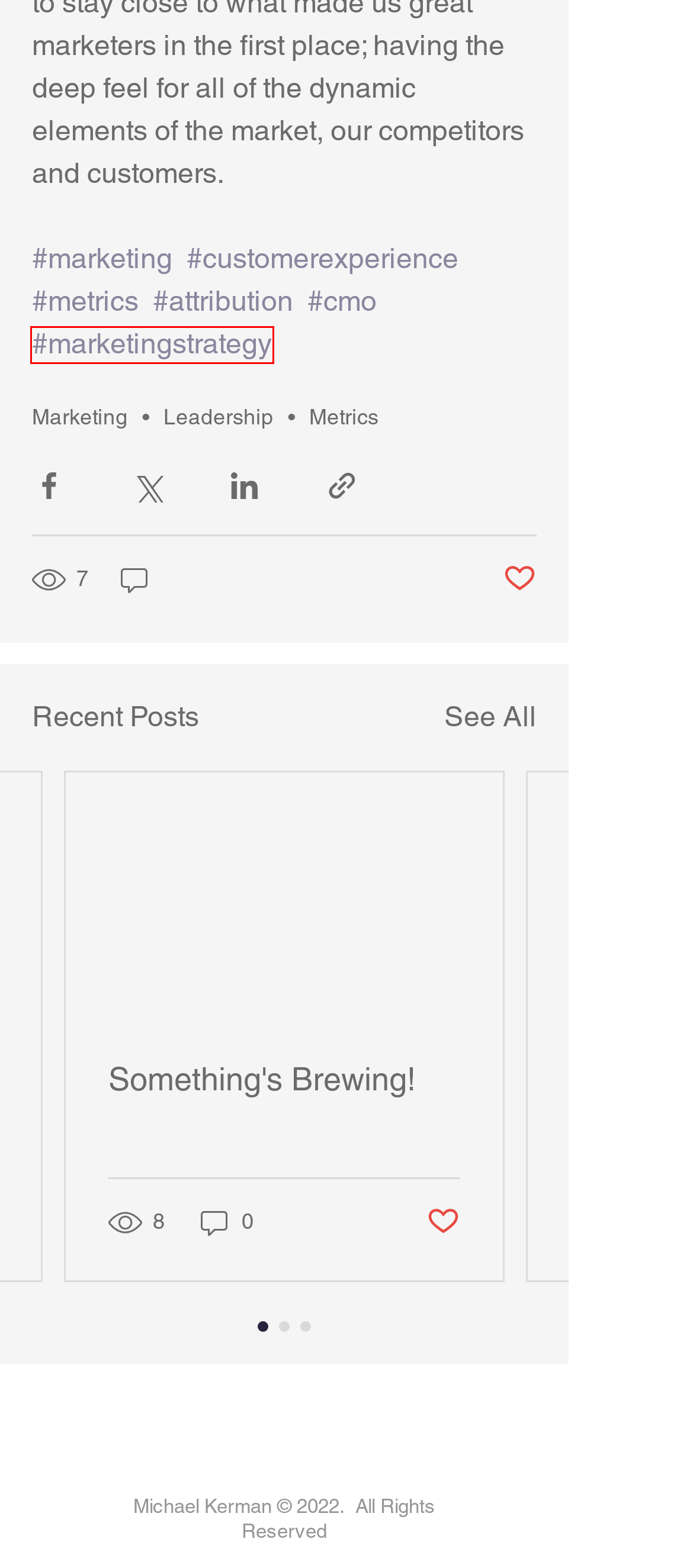Observe the provided screenshot of a webpage with a red bounding box around a specific UI element. Choose the webpage description that best fits the new webpage after you click on the highlighted element. These are your options:
A. #customerexperience
B. #metrics
C. #attribution
D. Metrics
E. #marketing
F. #marketingstrategy
G. Something's Brewing!
H. #cmo

F